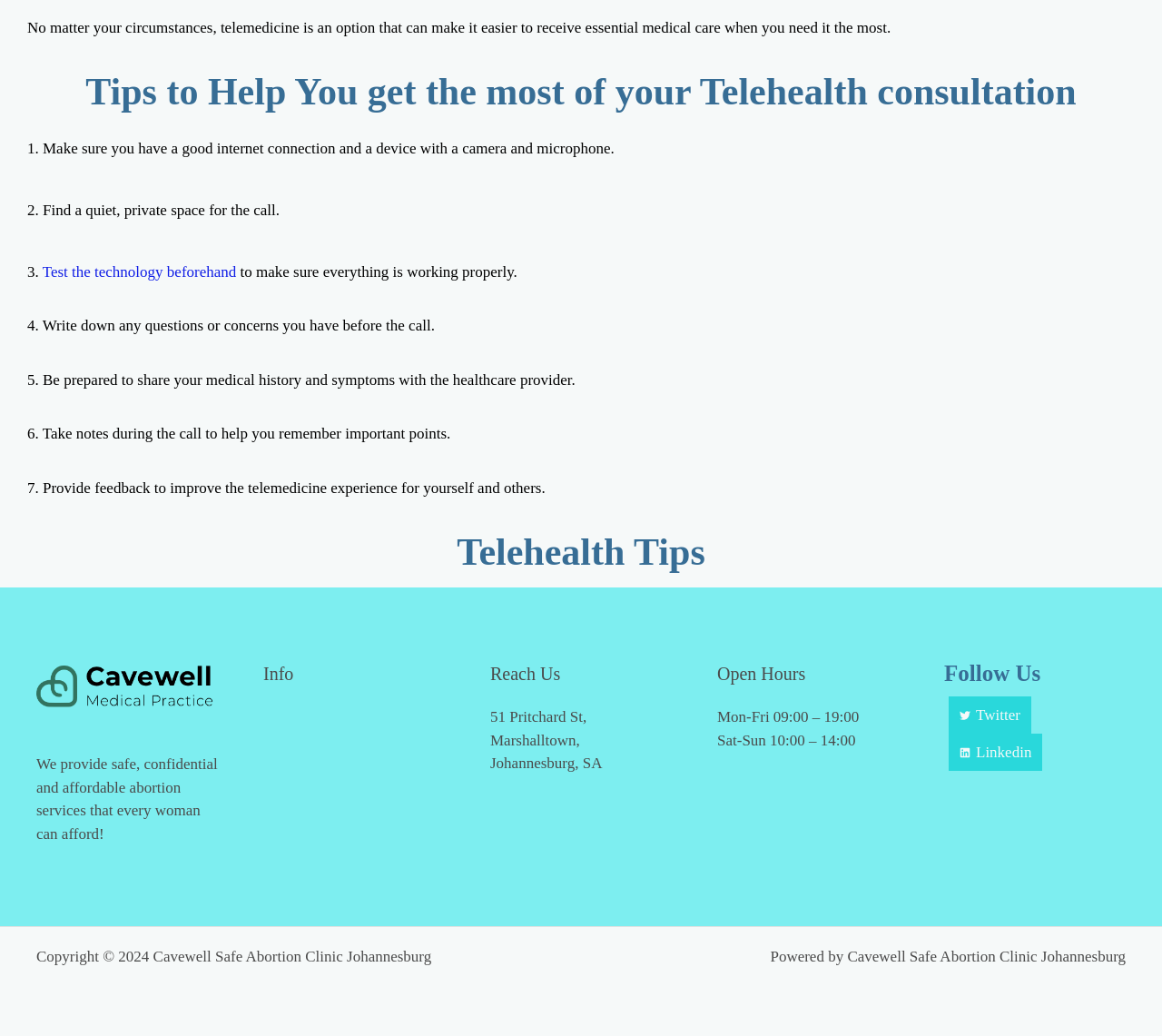What is the address of the Cavewell Safe Abortion Clinic?
Using the image, provide a concise answer in one word or a short phrase.

51 Pritchard St, Marshalltown, Johannesburg, SA